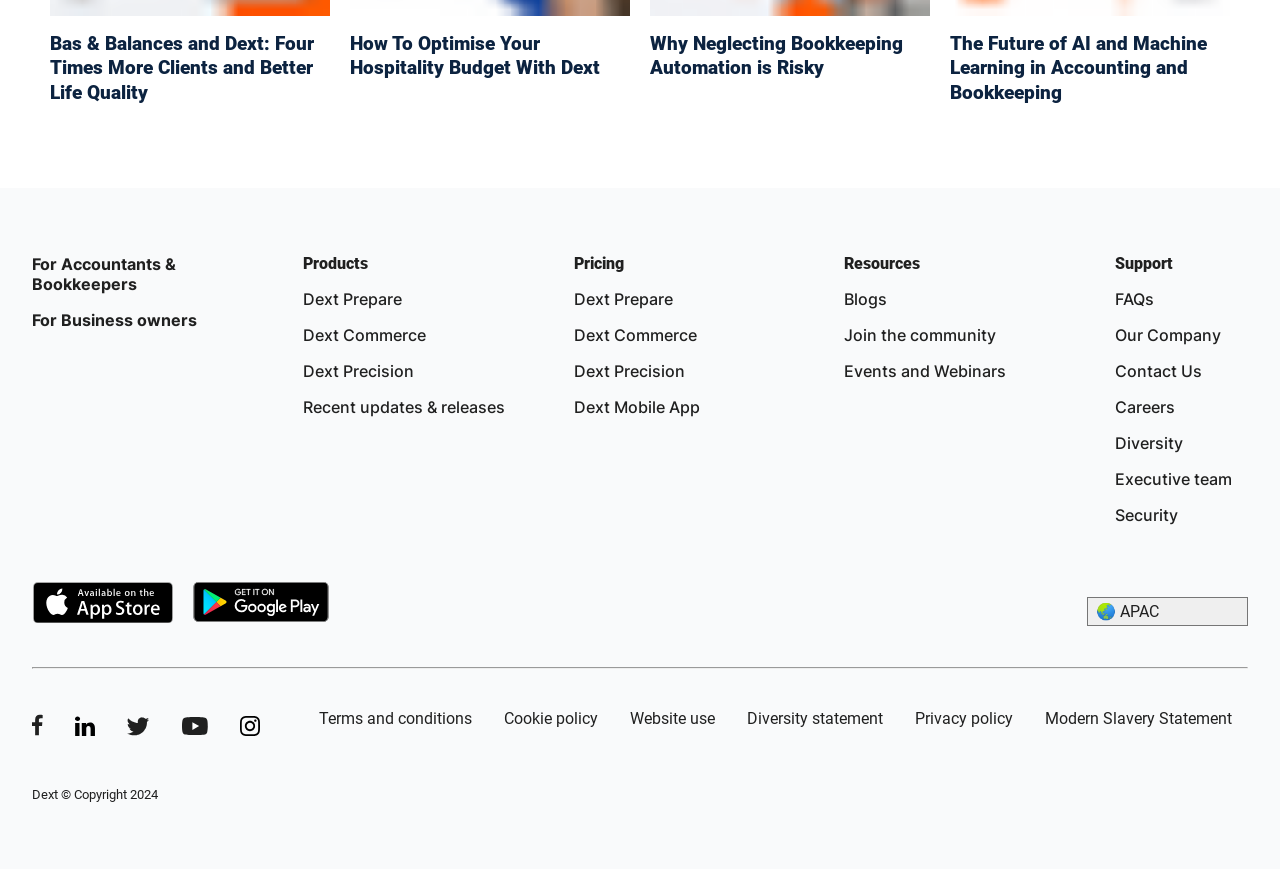What are the three products offered by Dext?
Use the image to answer the question with a single word or phrase.

Dext Prepare, Dext Commerce, Dext Precision